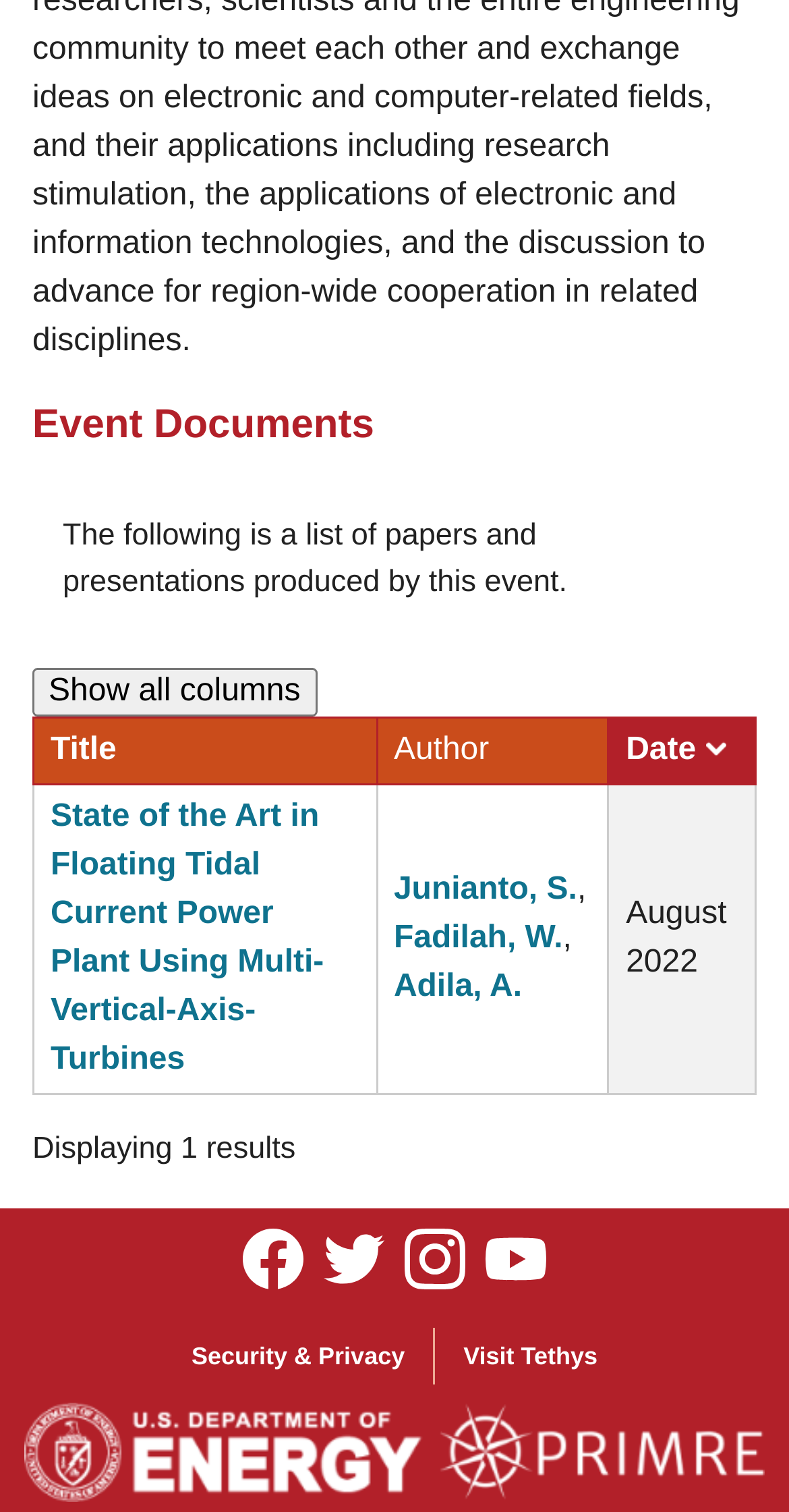Could you determine the bounding box coordinates of the clickable element to complete the instruction: "Go to Tethys"? Provide the coordinates as four float numbers between 0 and 1, i.e., [left, top, right, bottom].

[0.575, 0.878, 0.77, 0.916]